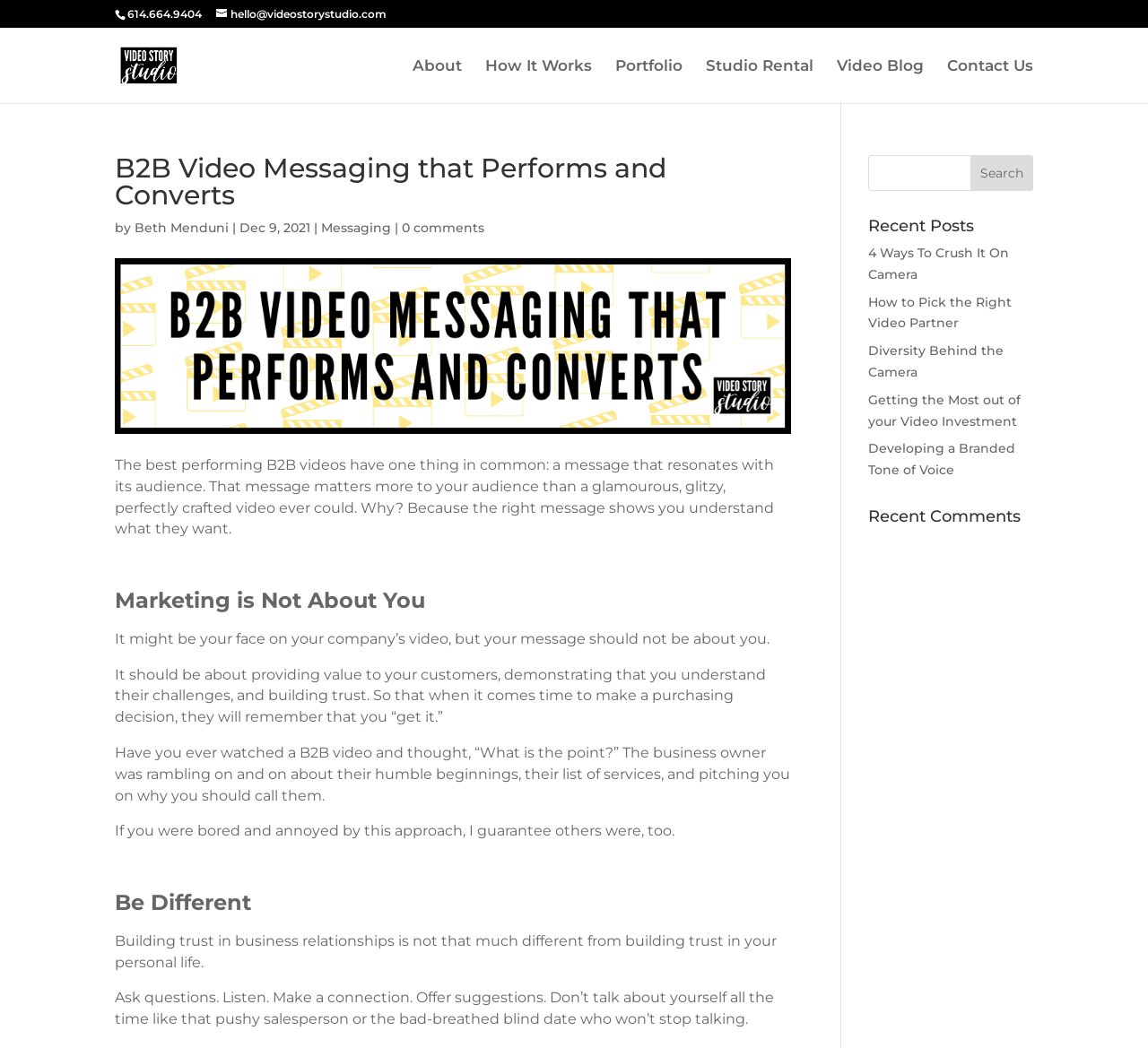Using the given element description, provide the bounding box coordinates (top-left x, top-left y, bottom-right x, bottom-right y) for the corresponding UI element in the screenshot: Video Blog

[0.729, 0.056, 0.805, 0.098]